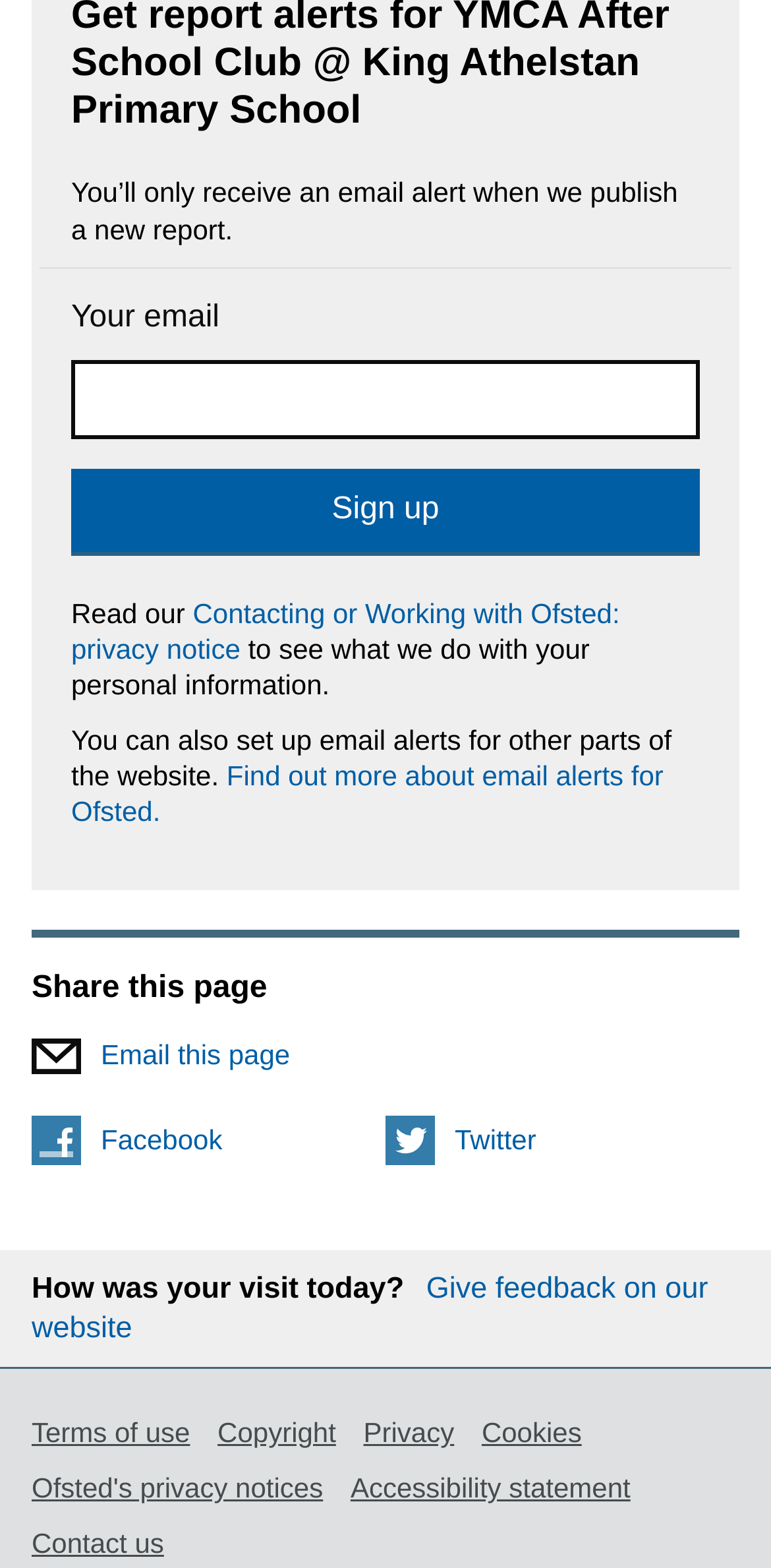Indicate the bounding box coordinates of the element that must be clicked to execute the instruction: "Give feedback on our website". The coordinates should be given as four float numbers between 0 and 1, i.e., [left, top, right, bottom].

[0.041, 0.811, 0.918, 0.857]